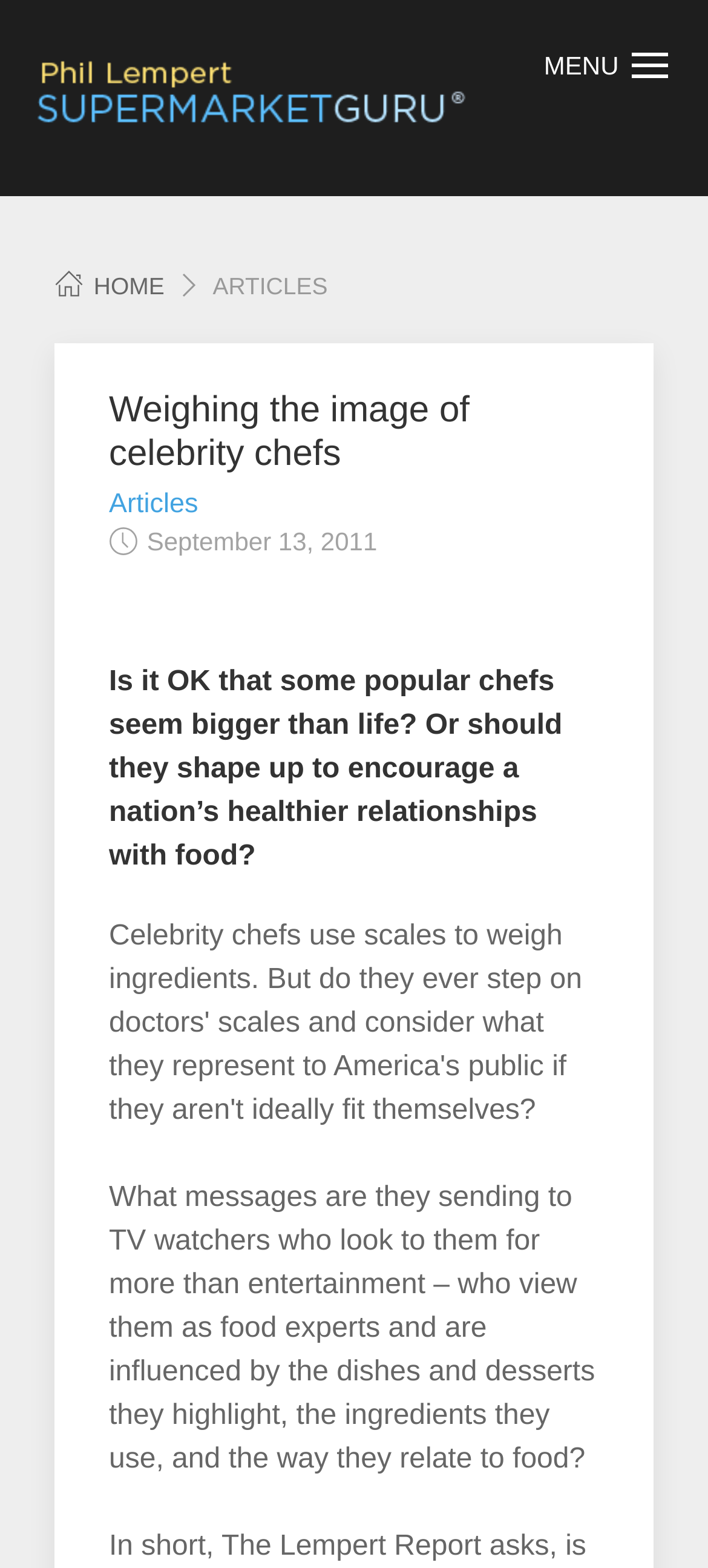Give a one-word or short phrase answer to the question: 
What is the topic of the article?

Celebrity chefs